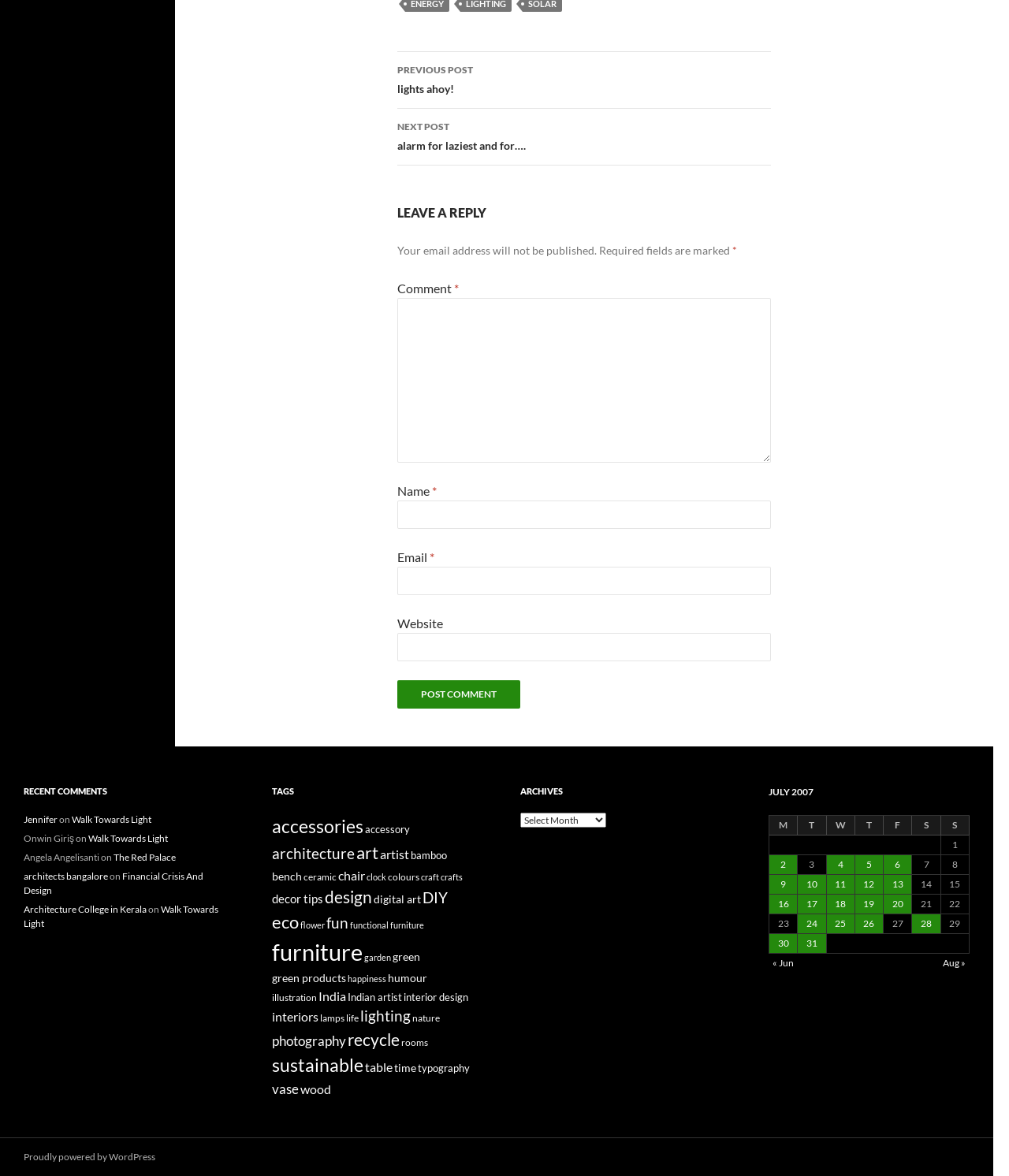What is the category with the most items?
Look at the image and answer with only one word or phrase.

furniture